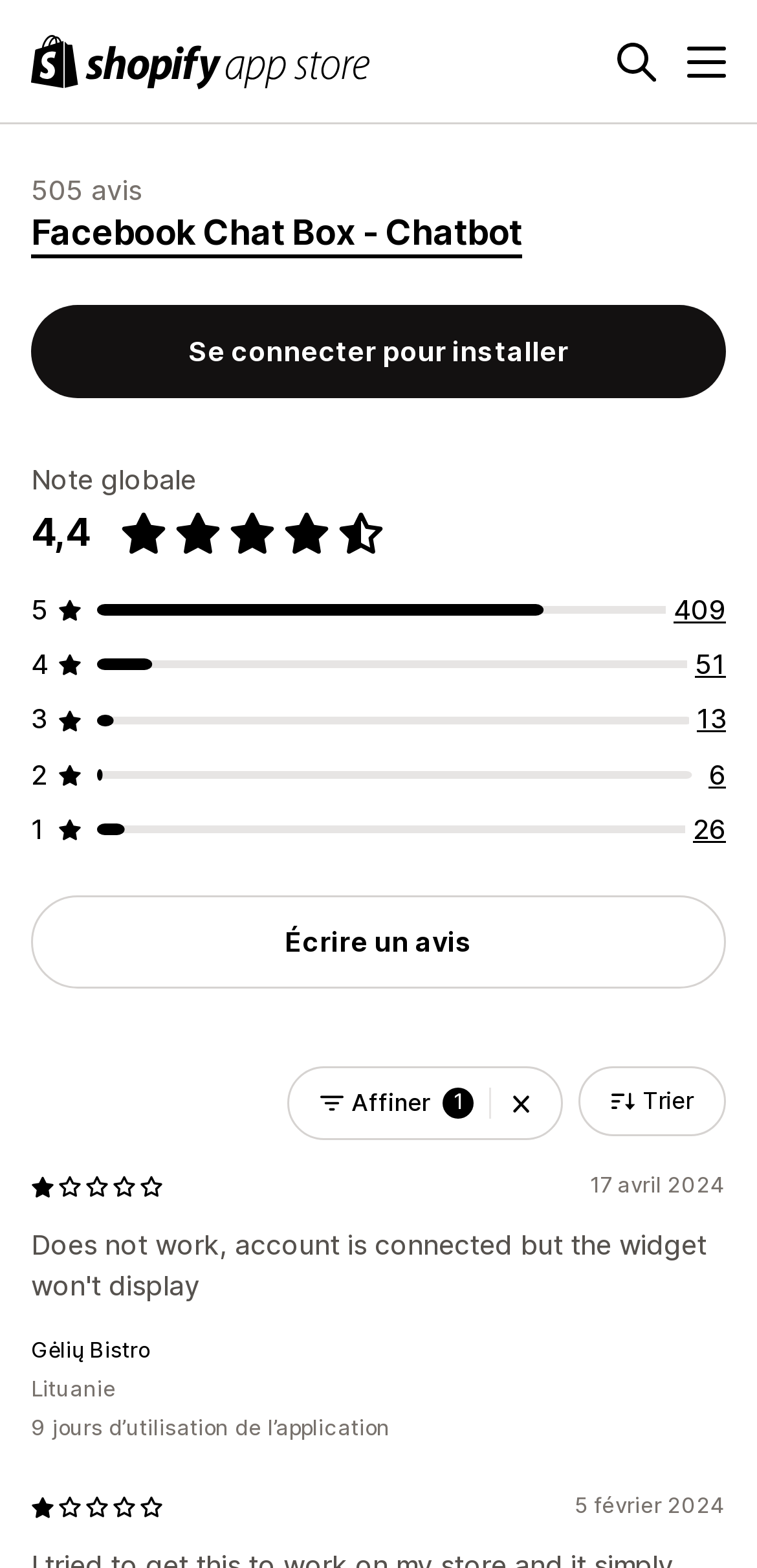Determine the bounding box coordinates for the clickable element required to fulfill the instruction: "Search for an app". Provide the coordinates as four float numbers between 0 and 1, i.e., [left, top, right, bottom].

[0.815, 0.027, 0.867, 0.051]